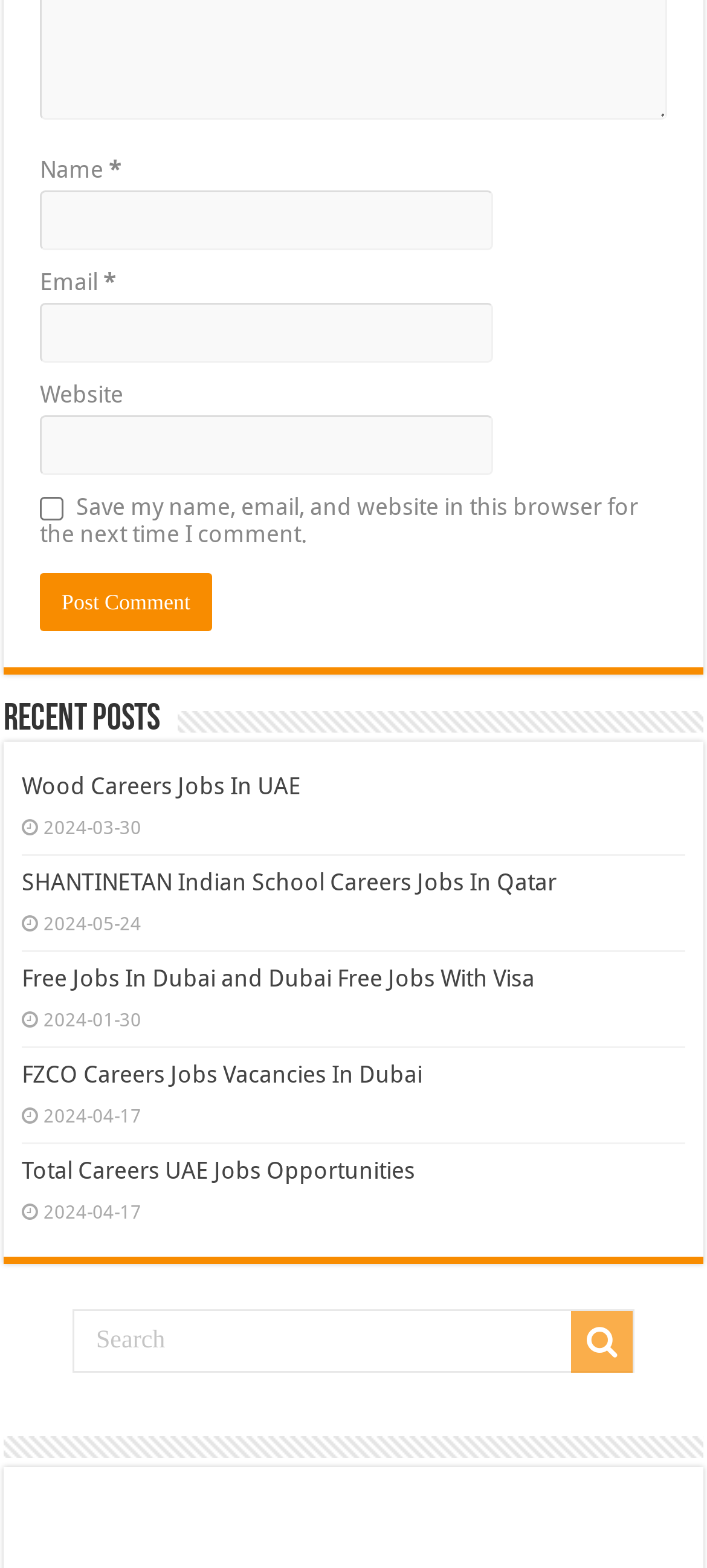Show me the bounding box coordinates of the clickable region to achieve the task as per the instruction: "Search for a job".

[0.103, 0.835, 0.897, 0.876]